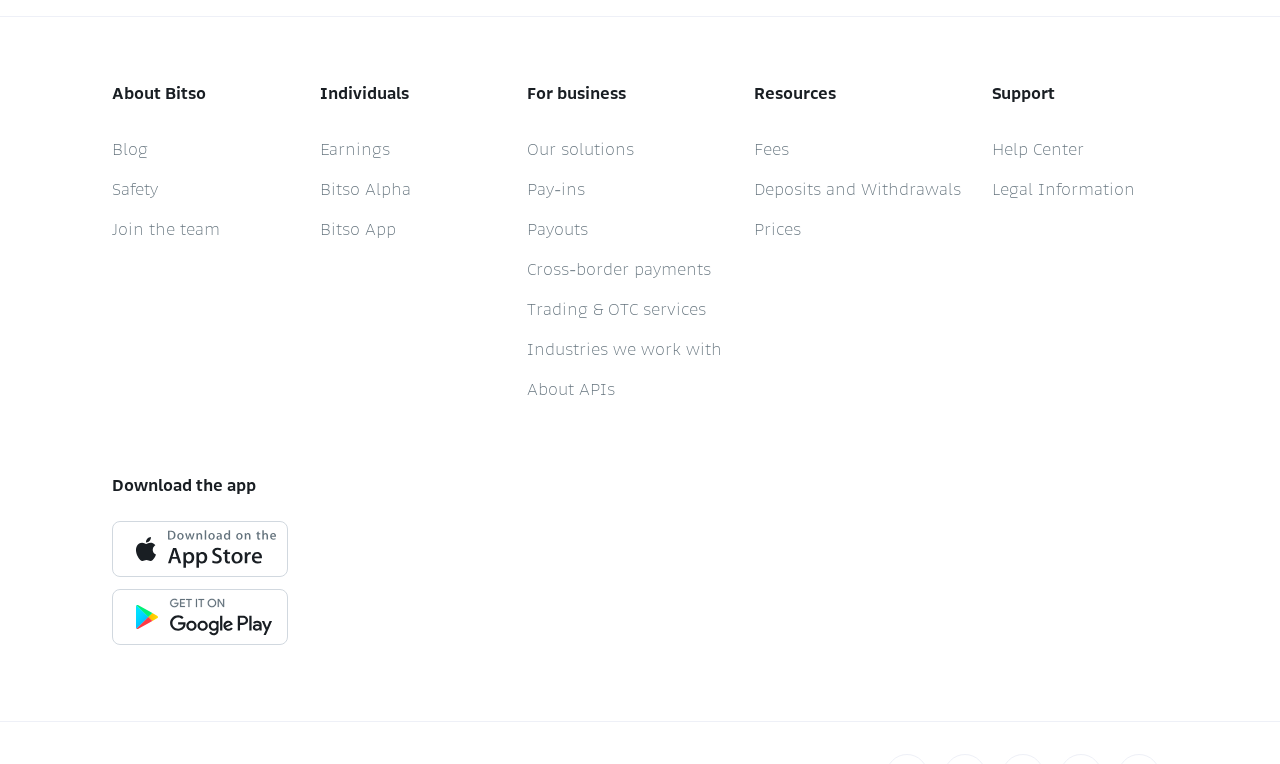What is the last link under 'For business' category?
Can you give a detailed and elaborate answer to the question?

By analyzing the webpage structure, I can see that the 'For business' category has several sub-links. The last link under this category is 'About APIs', which is located at the bottom of the 'For business' section.